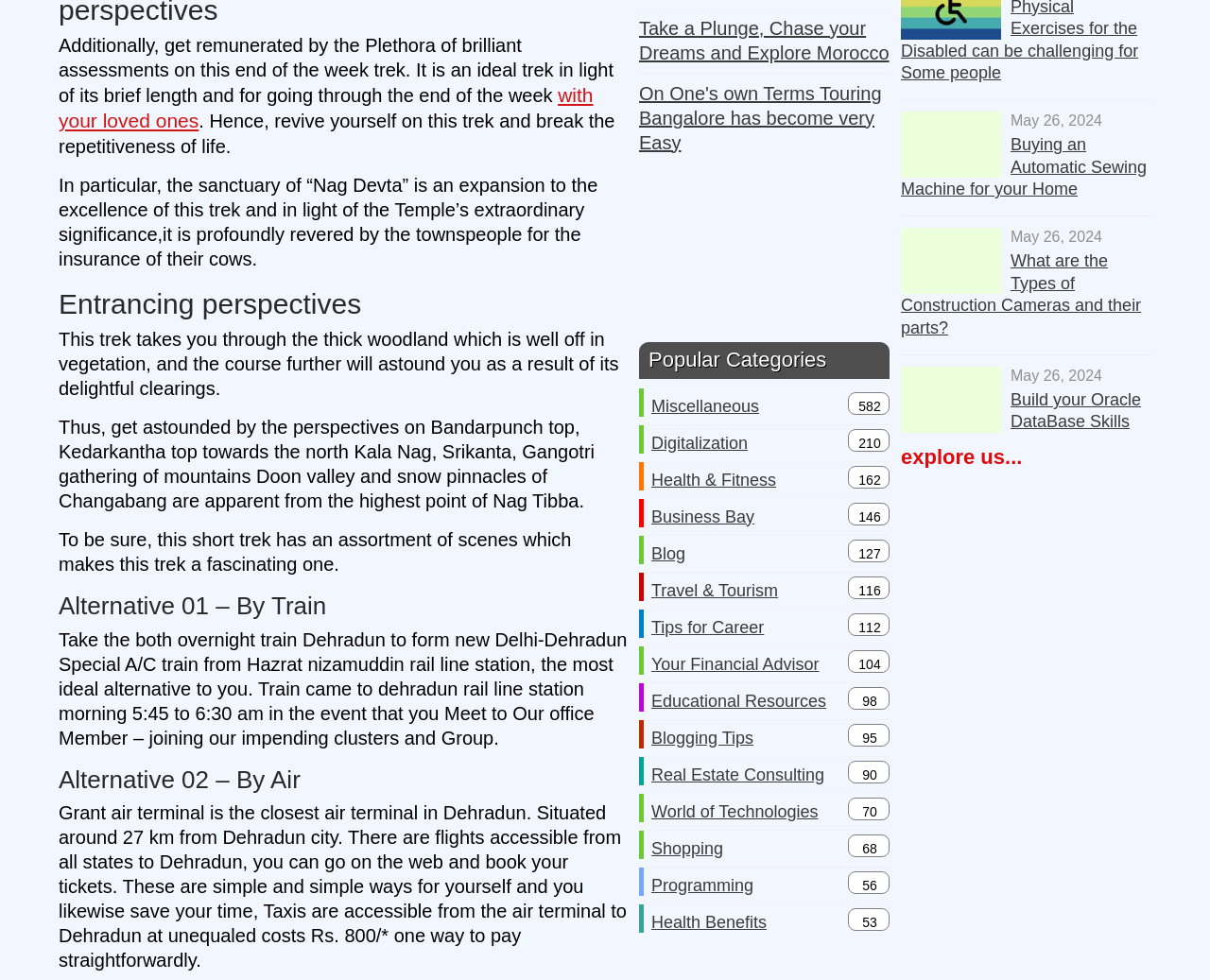Provide your answer in a single word or phrase: 
What is the cost of a taxi from the airport to Dehradun?

Rs. 800